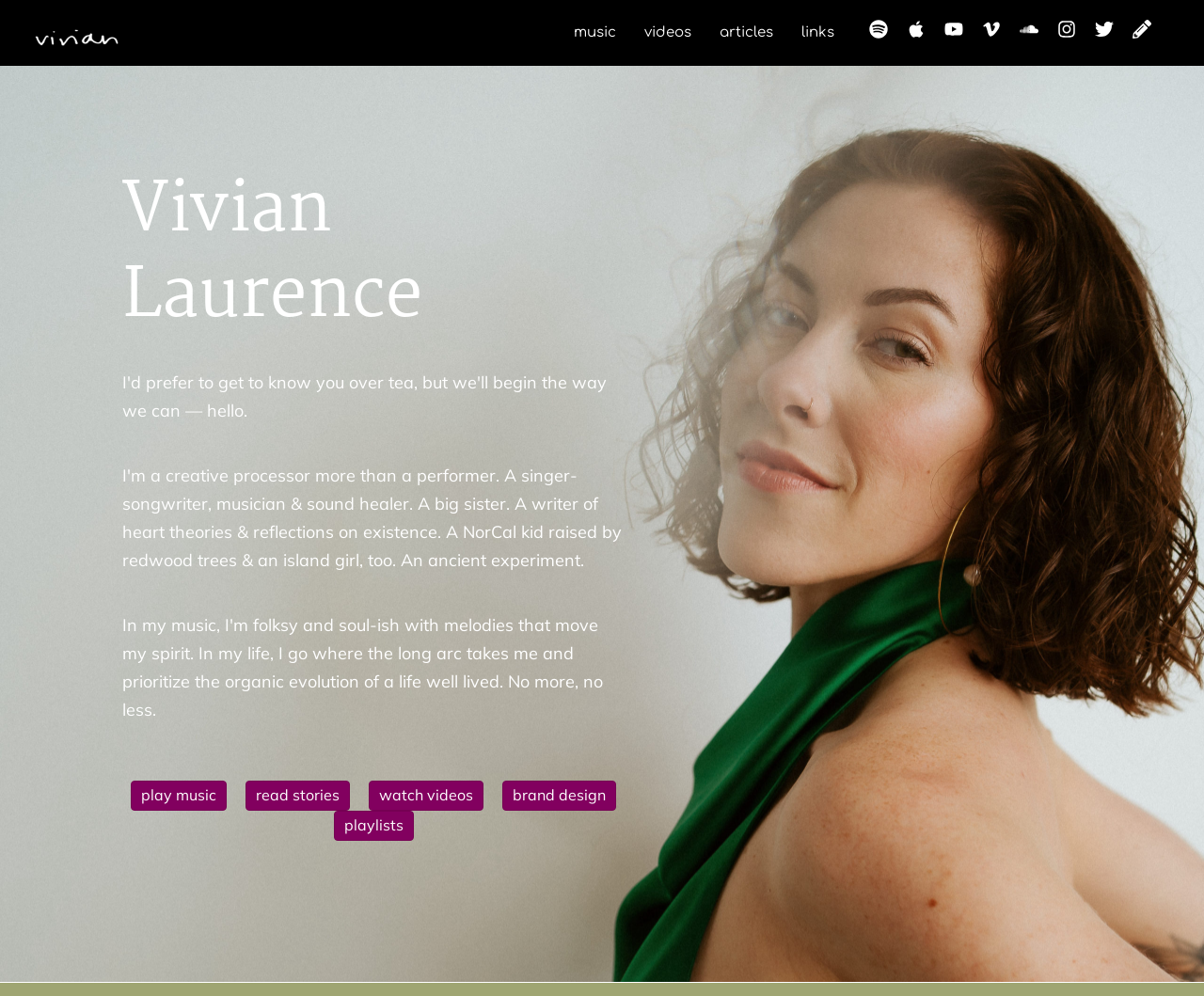Locate the bounding box coordinates of the clickable part needed for the task: "Watch videos of Vivian Laurence".

[0.306, 0.783, 0.402, 0.814]